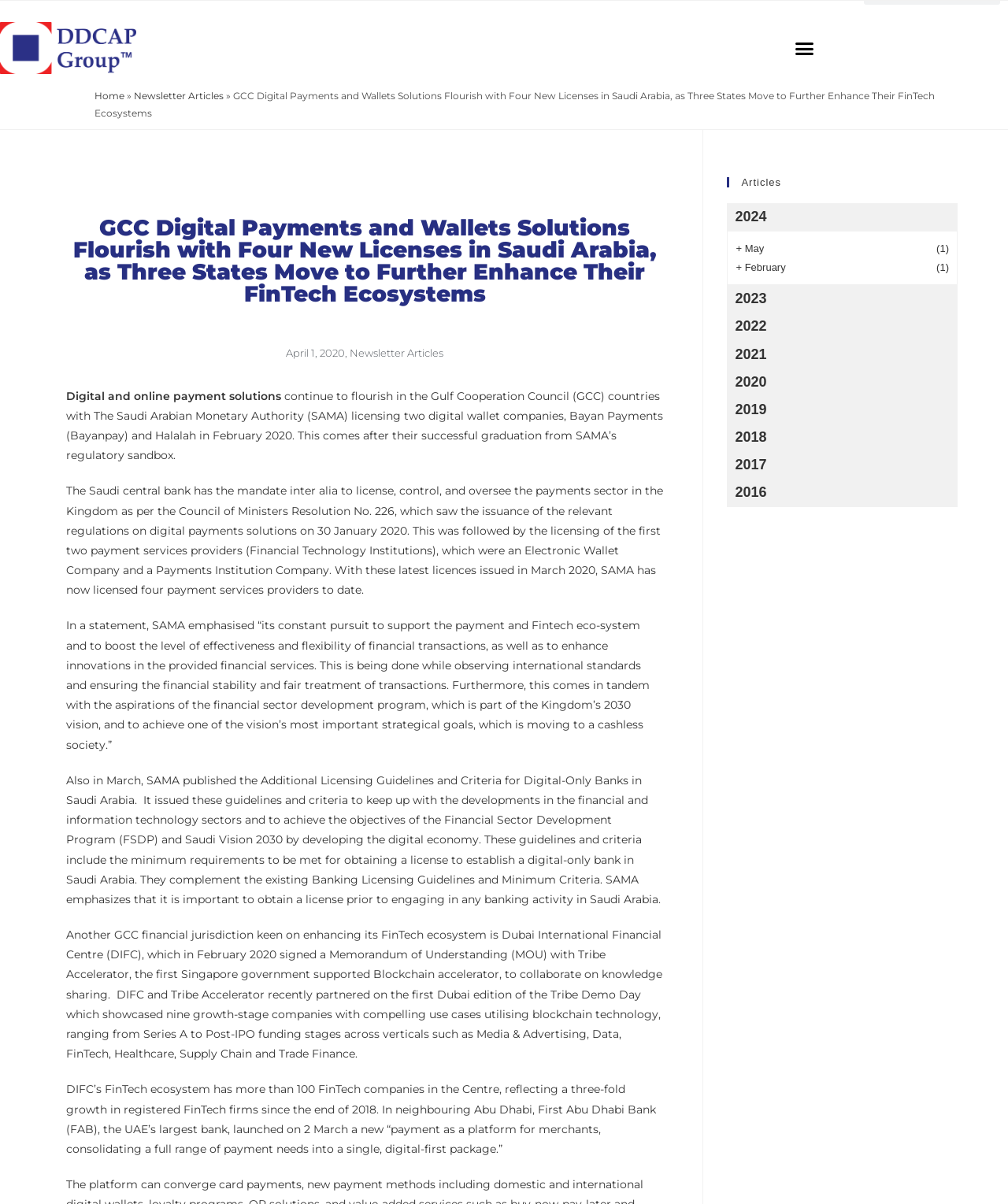Identify and provide the title of the webpage.

GCC Digital Payments and Wallets Solutions Flourish with Four New Licenses in Saudi Arabia, as Three States Move to Further Enhance Their FinTech Ecosystems